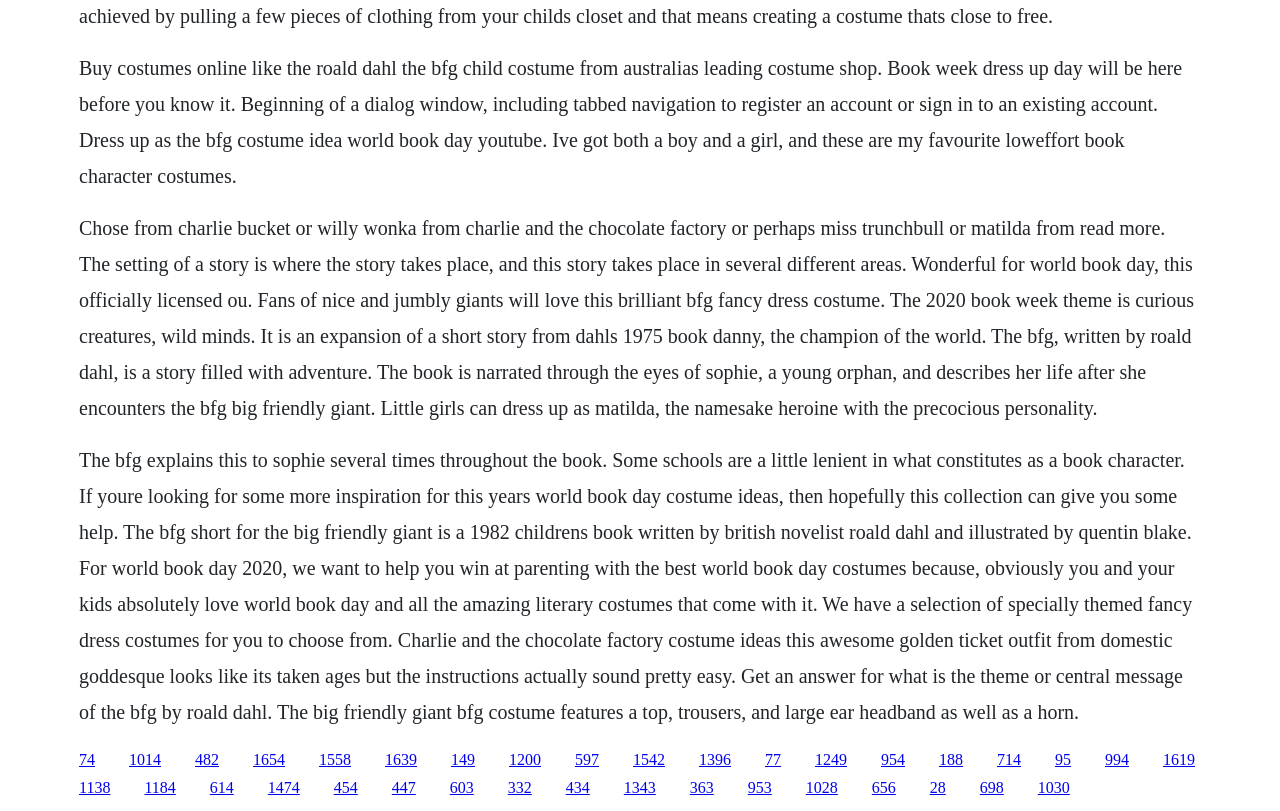Determine the bounding box coordinates of the region that needs to be clicked to achieve the task: "View the BFG costume details".

[0.062, 0.926, 0.074, 0.946]